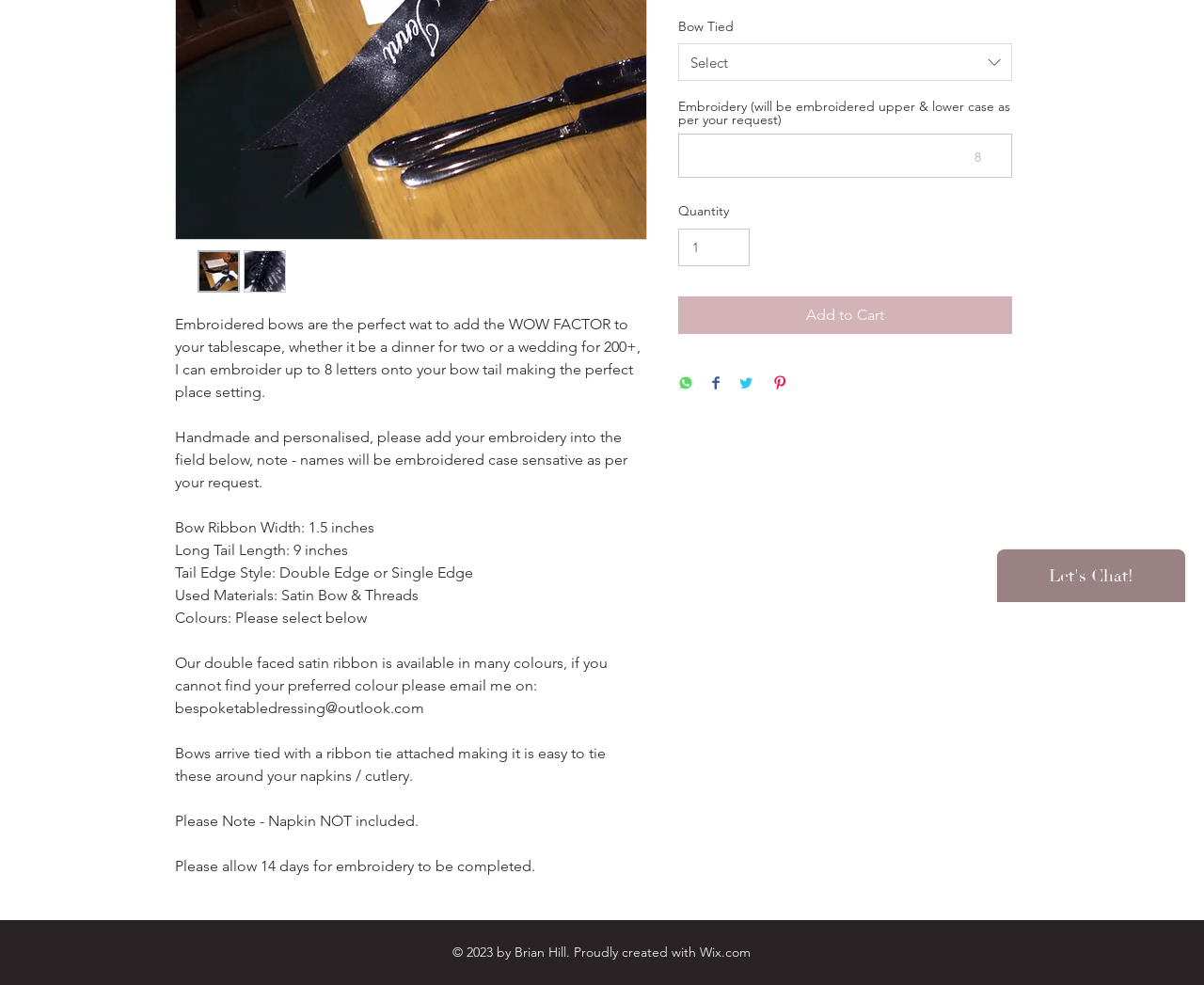Based on the element description "Select", predict the bounding box coordinates of the UI element.

[0.563, 0.044, 0.841, 0.083]